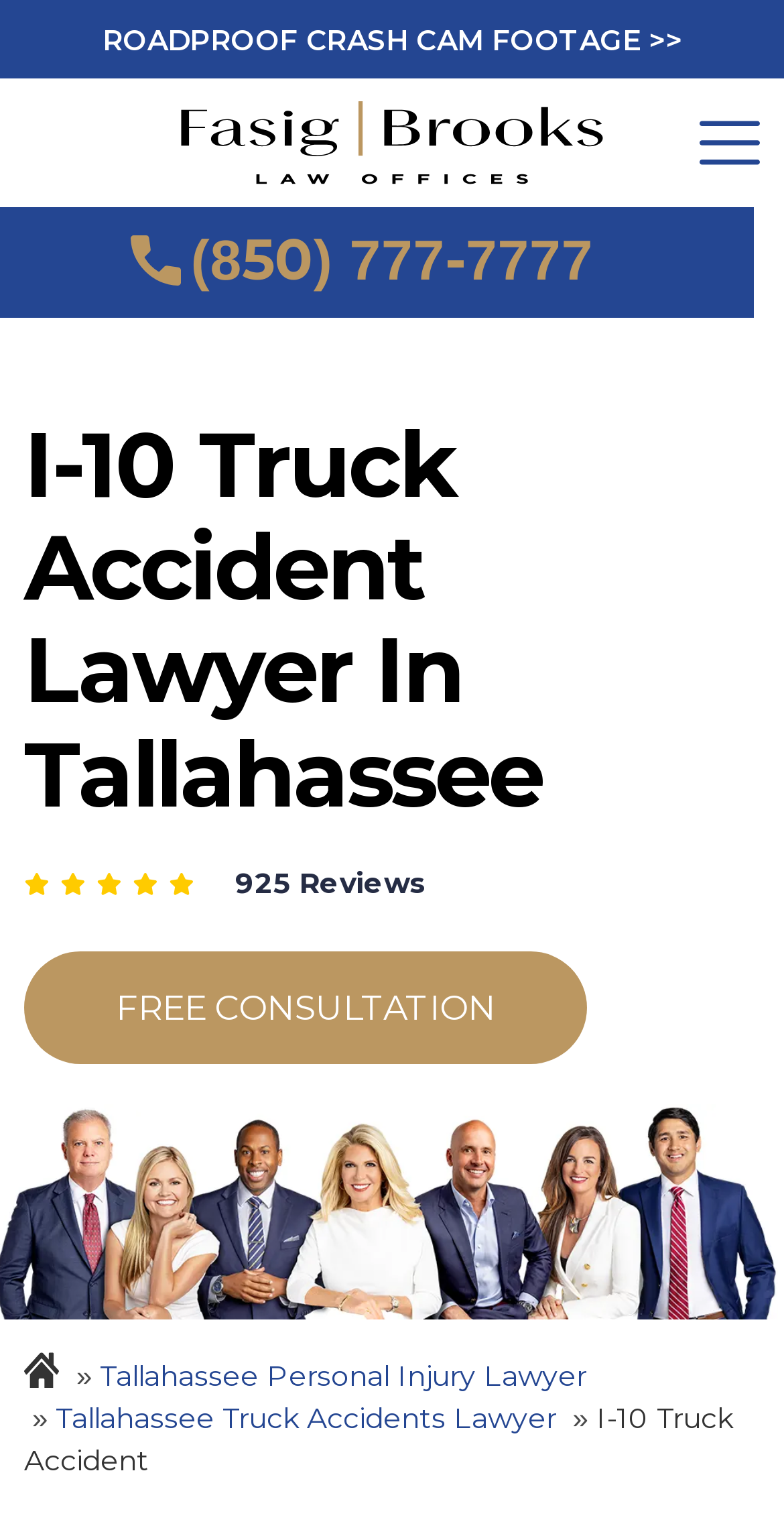Identify the bounding box coordinates of the HTML element based on this description: "Tallahassee Truck Accidents Lawyer".

[0.071, 0.914, 0.71, 0.937]